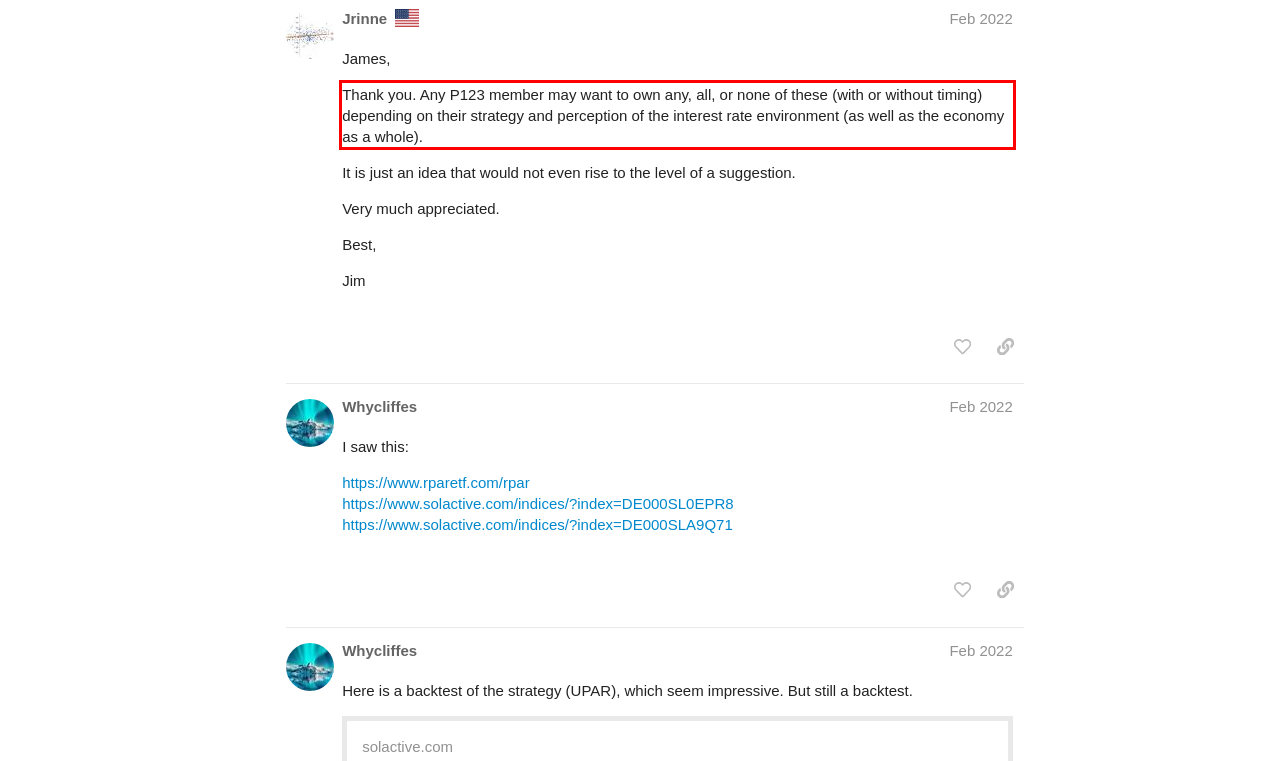Please take the screenshot of the webpage, find the red bounding box, and generate the text content that is within this red bounding box.

Thank you. Any P123 member may want to own any, all, or none of these (with or without timing) depending on their strategy and perception of the interest rate environment (as well as the economy as a whole).